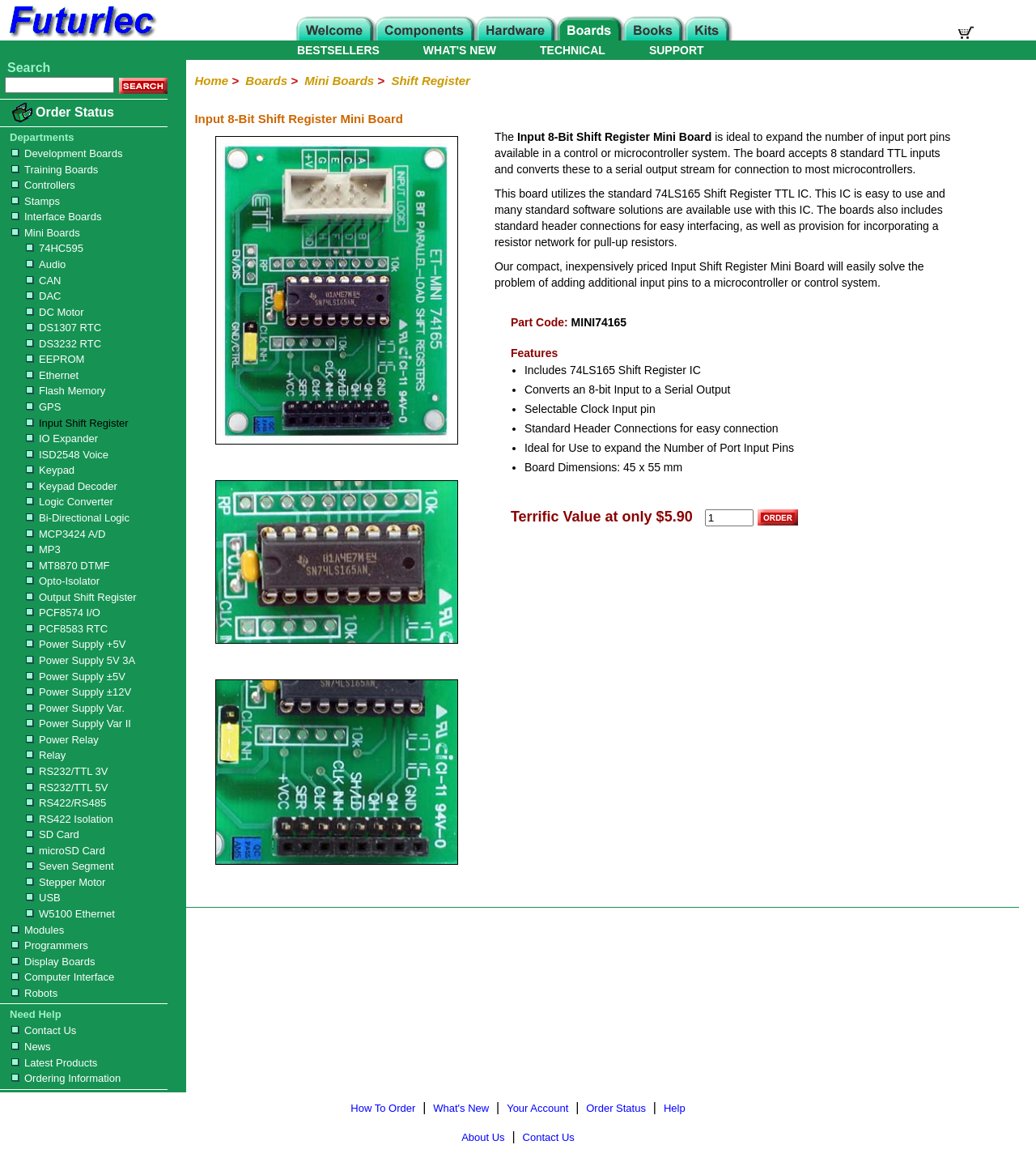Generate a thorough description of the webpage.

This webpage is about an Input Expansion Mini Board with the 74LS165 8-Bit Shift Register Logic IC. At the top, there is a Futurlec logo and a link to the company's website, situated on the left side of the page. Next to it, there is a "Boards Section" image. On the right side, there is a "Shopping Cart" image.

Below the top section, there are several links to different categories, including "WHAT'S NEW", "BESTSELLERS", "TECHNICAL", and "SUPPORT". These links are aligned horizontally and take up about half of the page's width.

The main content of the page is divided into two sections. On the left side, there is a search bar with a "Search" button next to it. Below the search bar, there are several links to different departments, including "Development Boards", "Training Boards", "Controllers", and more. Each department has a small dot icon next to it.

On the right side of the page, there is a long list of links to specific products, including "74HC595", "Audio", "CAN", and many others. Each product link has a small dot icon next to it. The list of products takes up most of the page's content area.

At the top-right corner of the page, there are two links: "Order Status" with a small icon next to it, and a horizontal separator line below it.